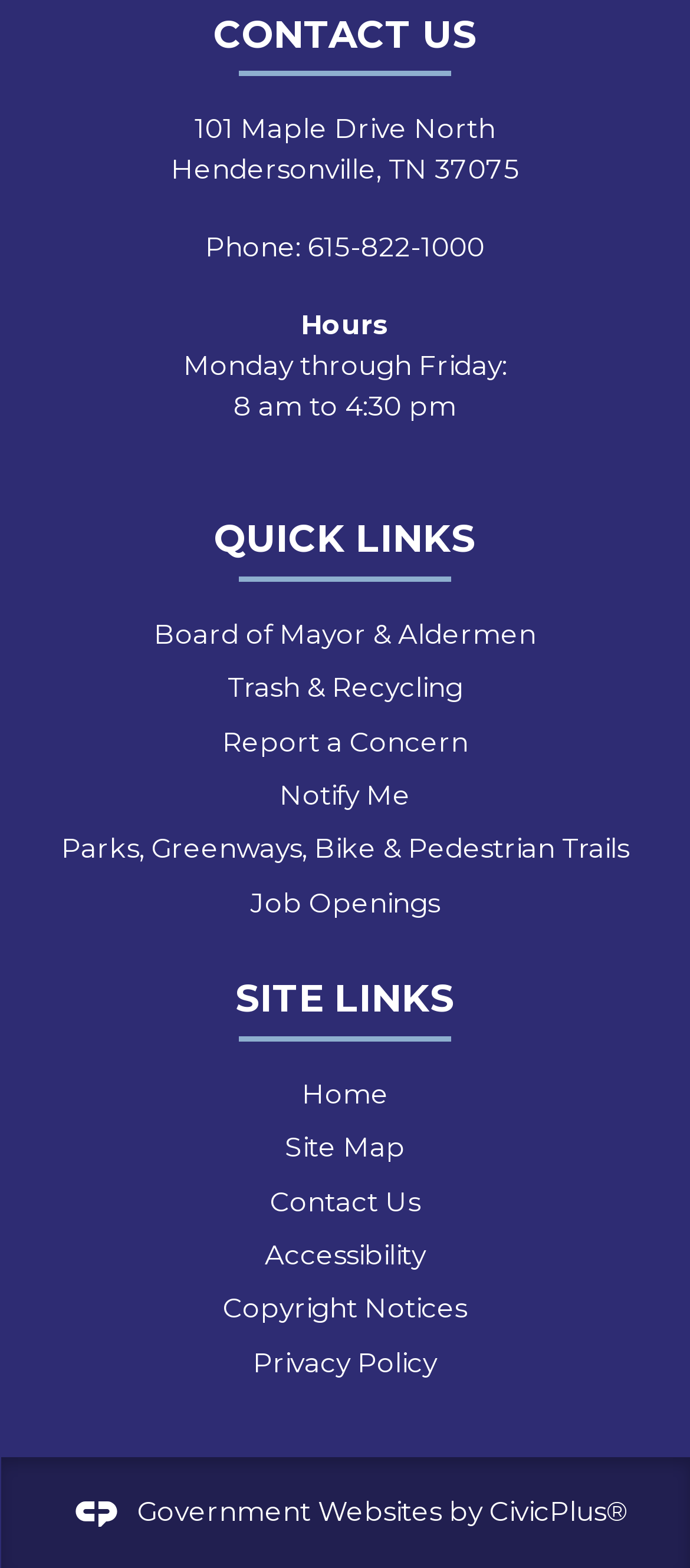Please identify the bounding box coordinates of where to click in order to follow the instruction: "Click on 'Board of Mayor & Aldermen'".

[0.223, 0.394, 0.777, 0.415]